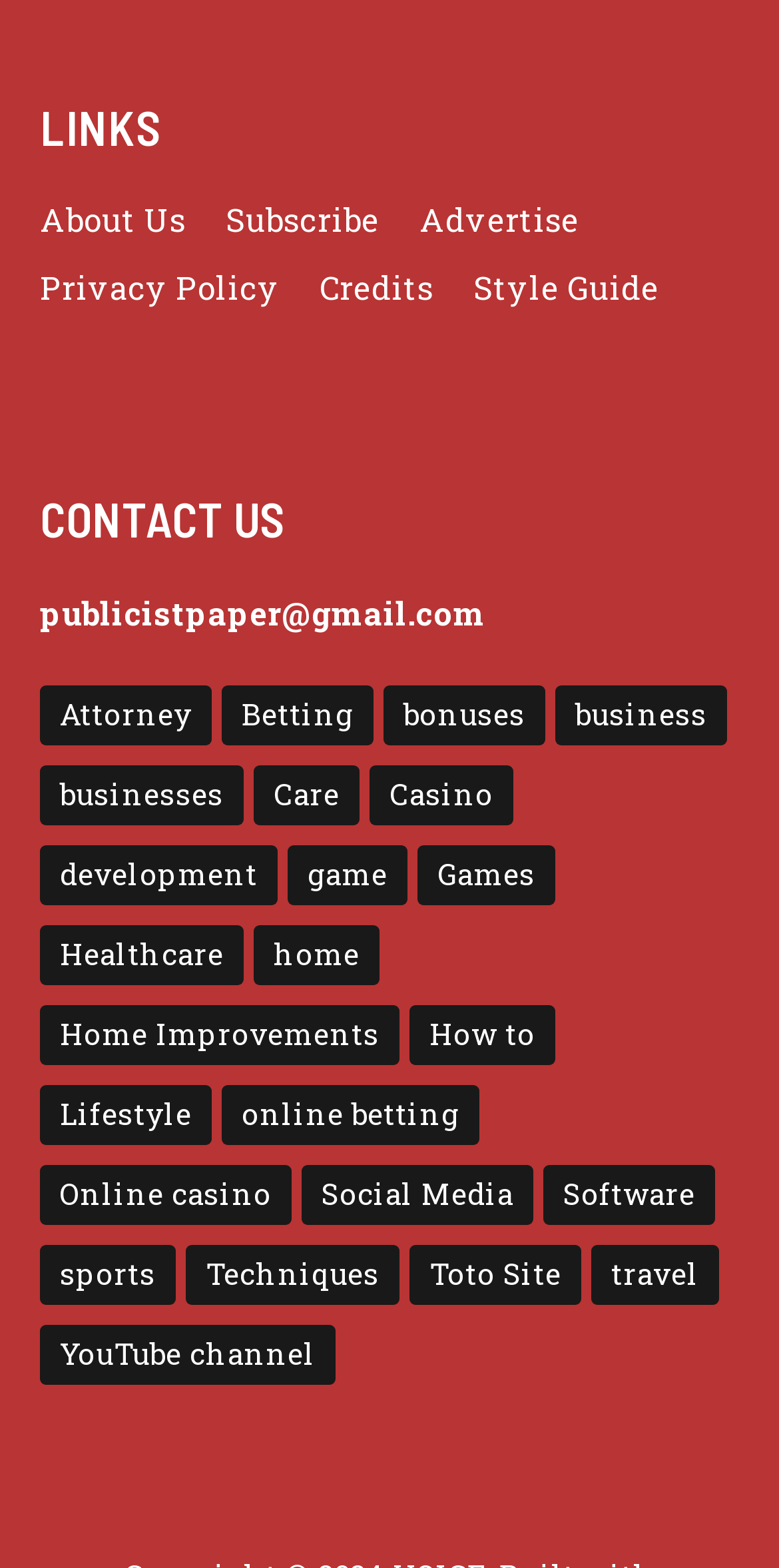Provide the bounding box coordinates for the area that should be clicked to complete the instruction: "View business related topics".

[0.713, 0.437, 0.933, 0.476]